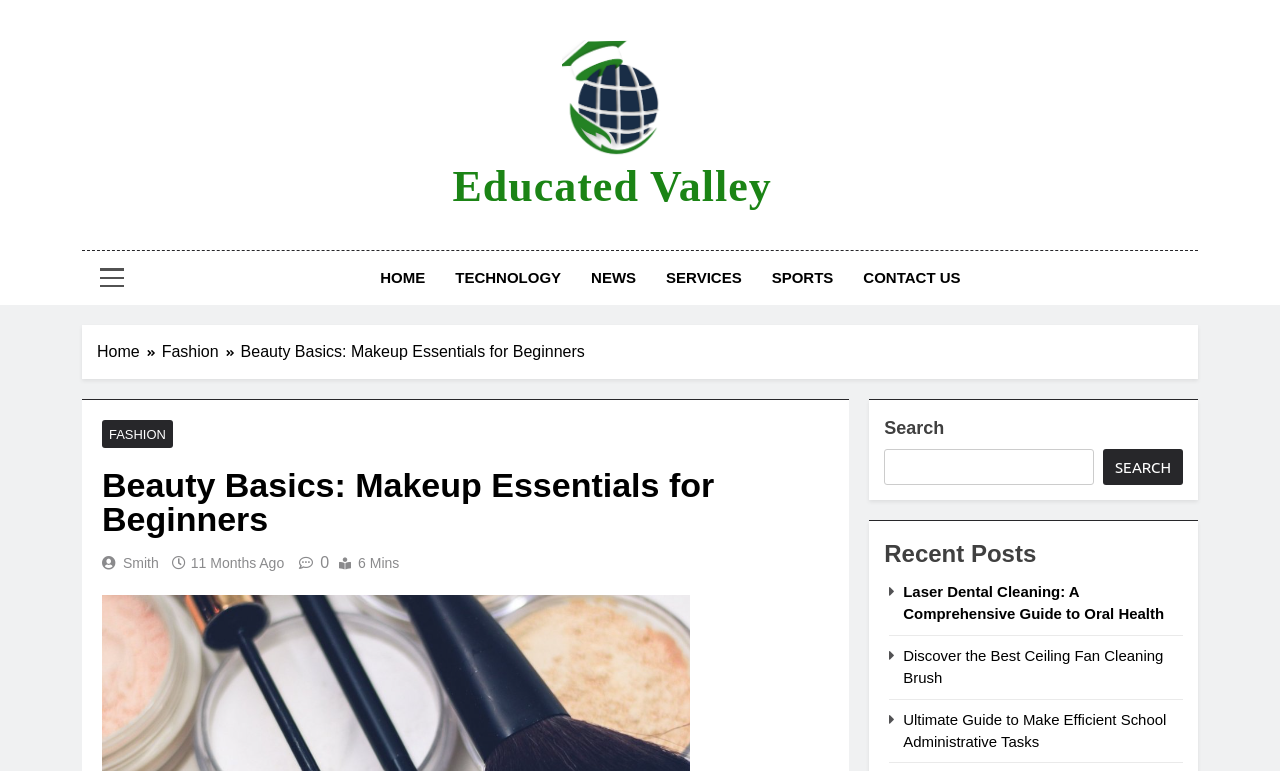Specify the bounding box coordinates (top-left x, top-left y, bottom-right x, bottom-right y) of the UI element in the screenshot that matches this description: Educated Valley

[0.353, 0.21, 0.603, 0.273]